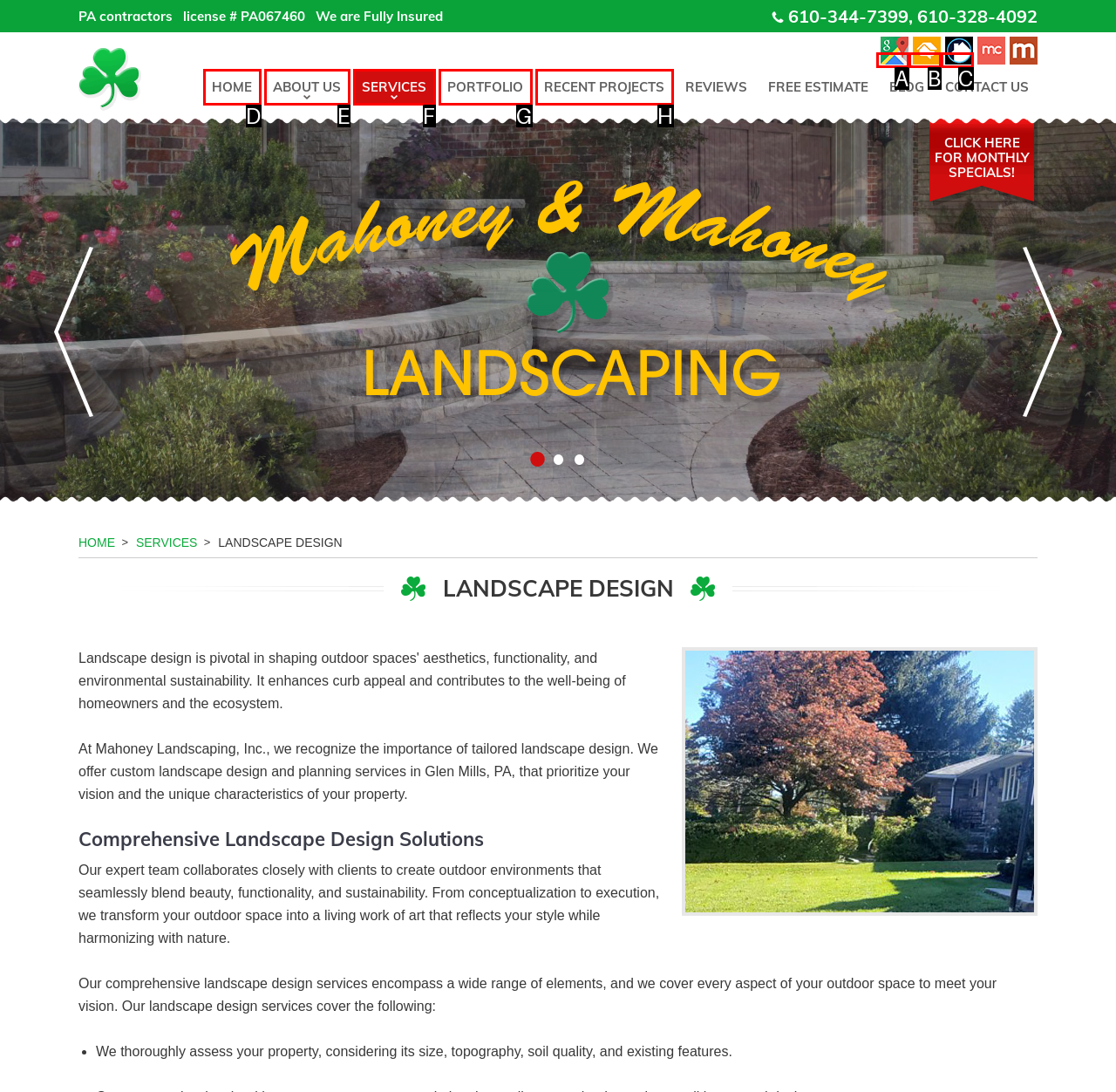Select the HTML element that best fits the description: alt="HomeAdvisor" title="HomeAdvisor"
Respond with the letter of the correct option from the choices given.

B